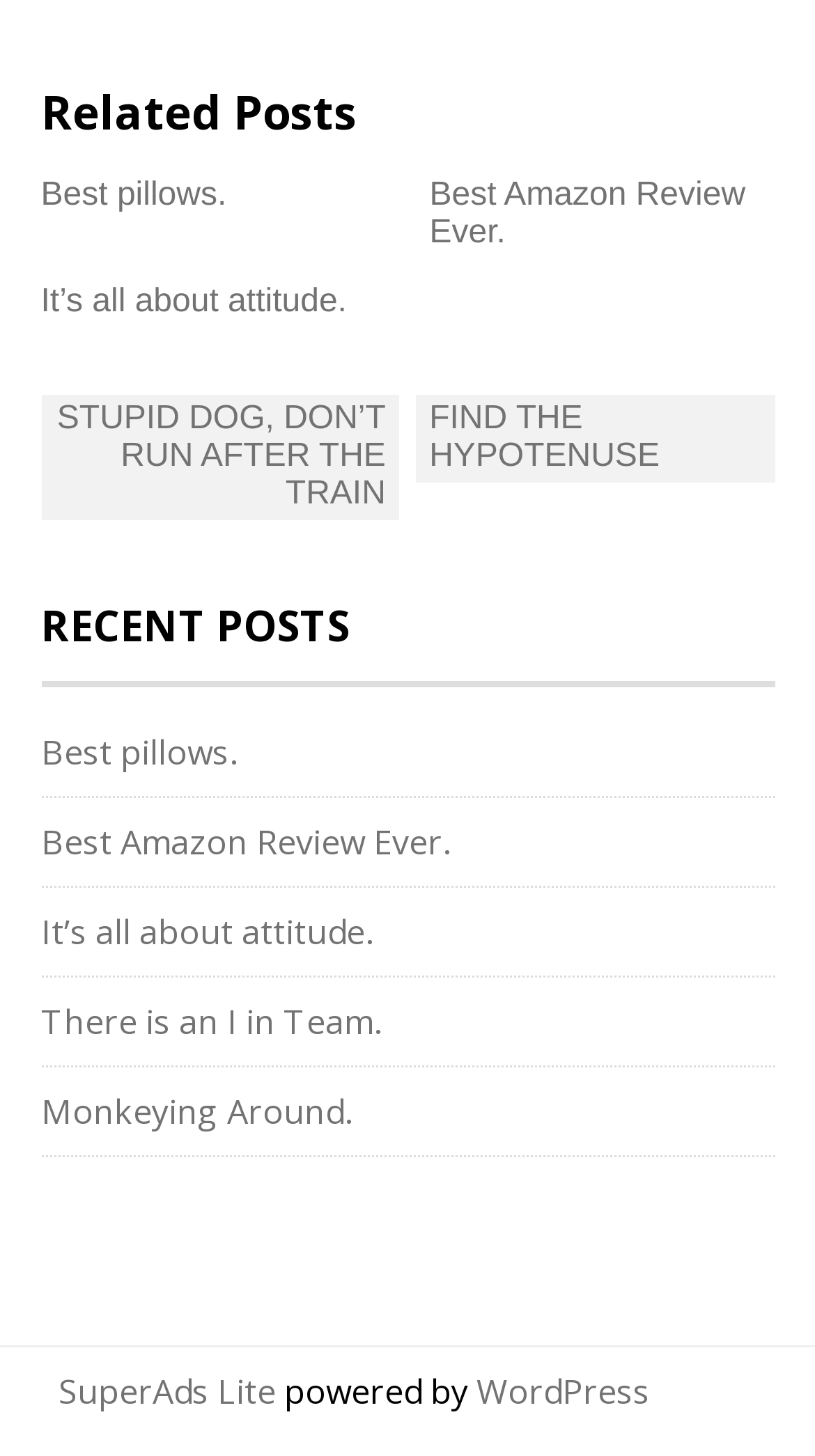Determine the bounding box coordinates for the area that should be clicked to carry out the following instruction: "explore recent posts".

[0.05, 0.414, 0.95, 0.472]